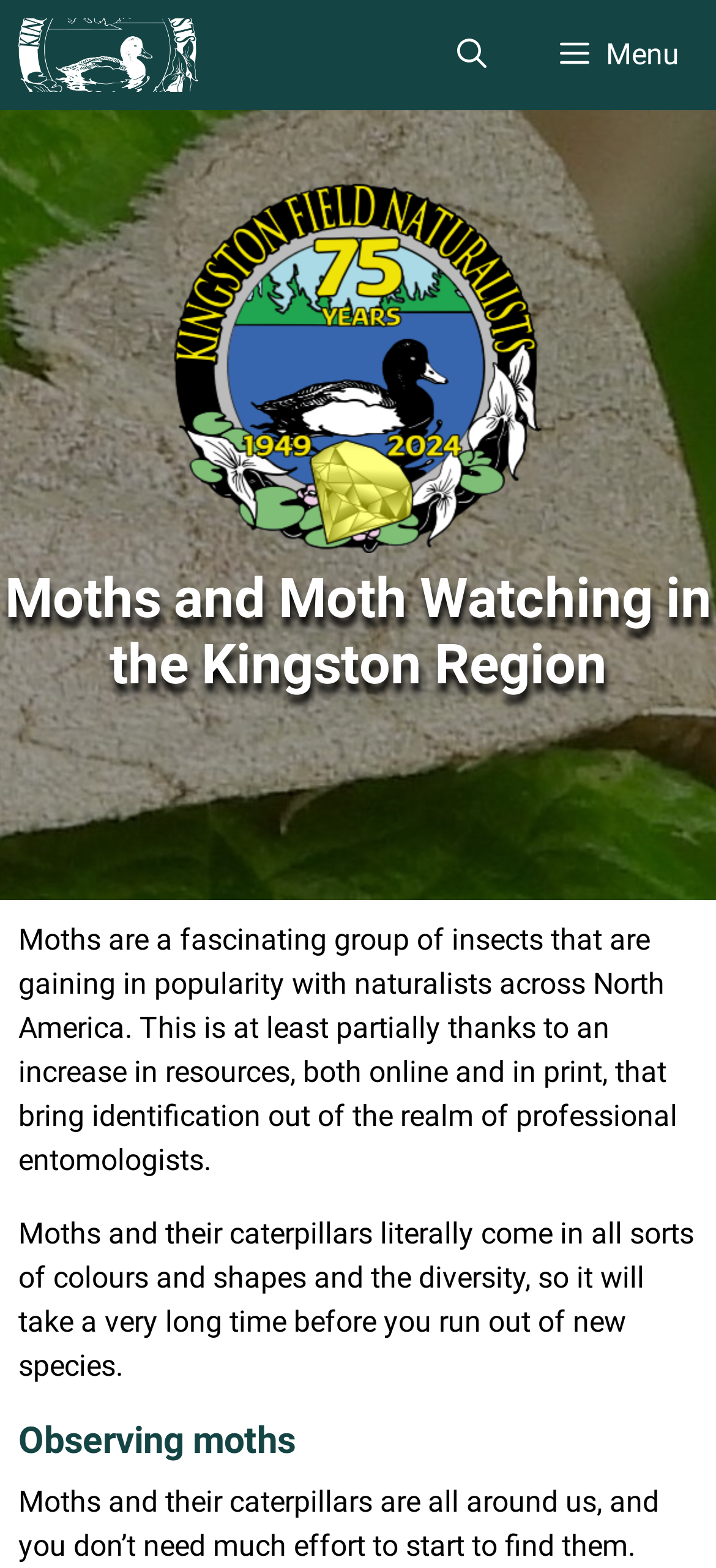Please give a succinct answer to the question in one word or phrase:
What is the name of the organization associated with this webpage?

Kingston Field Naturalists